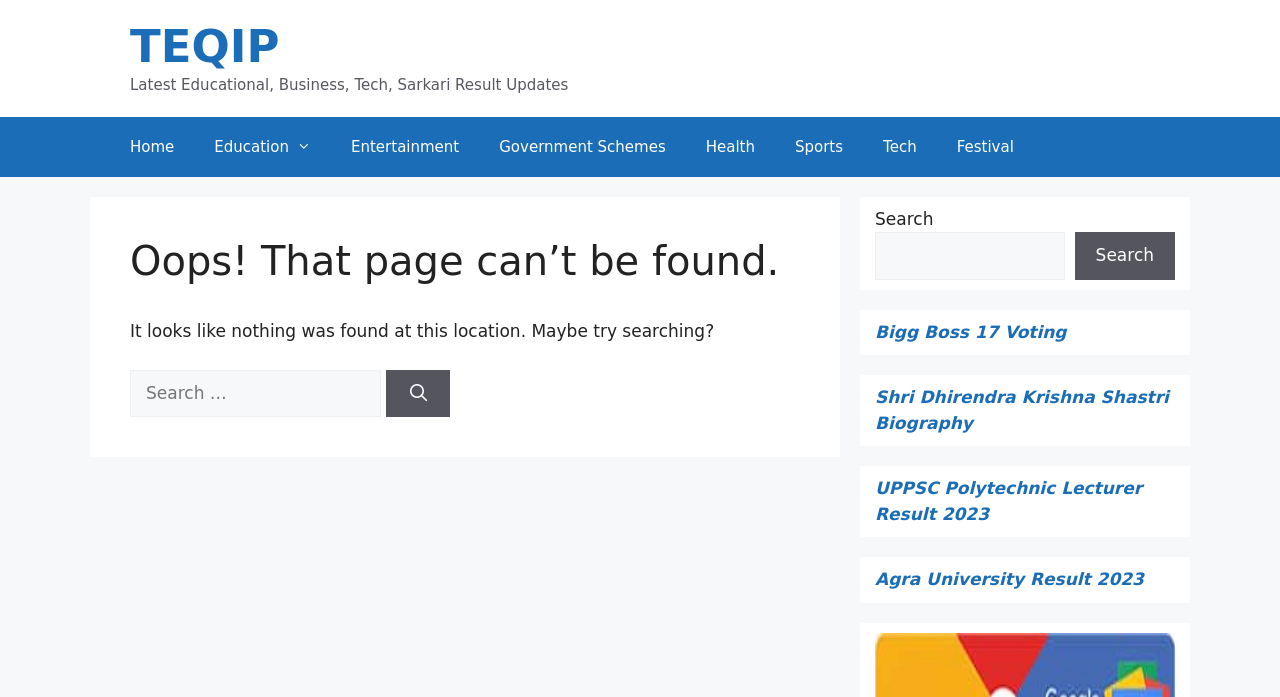Extract the main heading from the webpage content.

Oops! That page can’t be found.